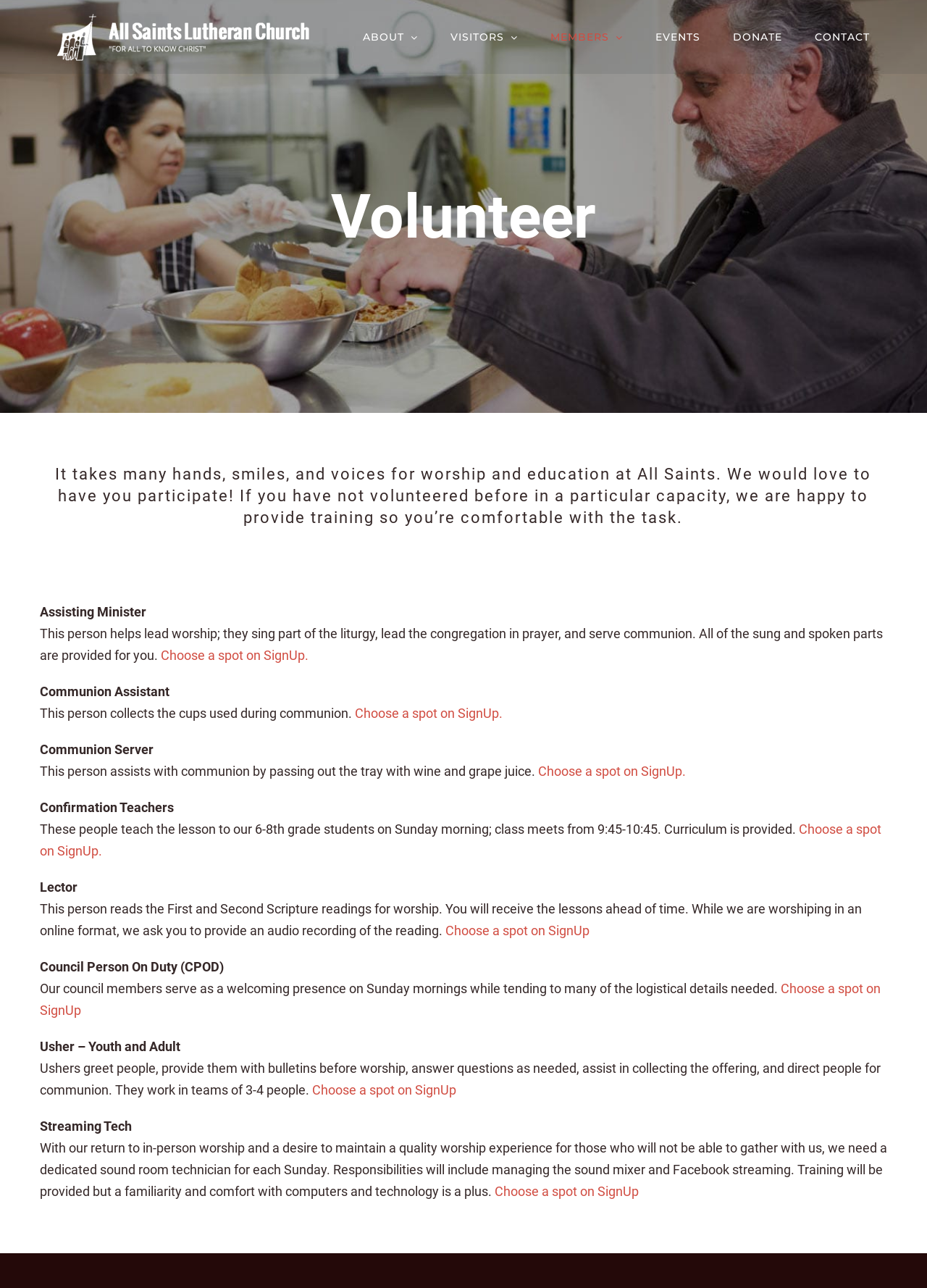Please identify the bounding box coordinates of the area I need to click to accomplish the following instruction: "Go to Top".

[0.904, 0.7, 0.941, 0.72]